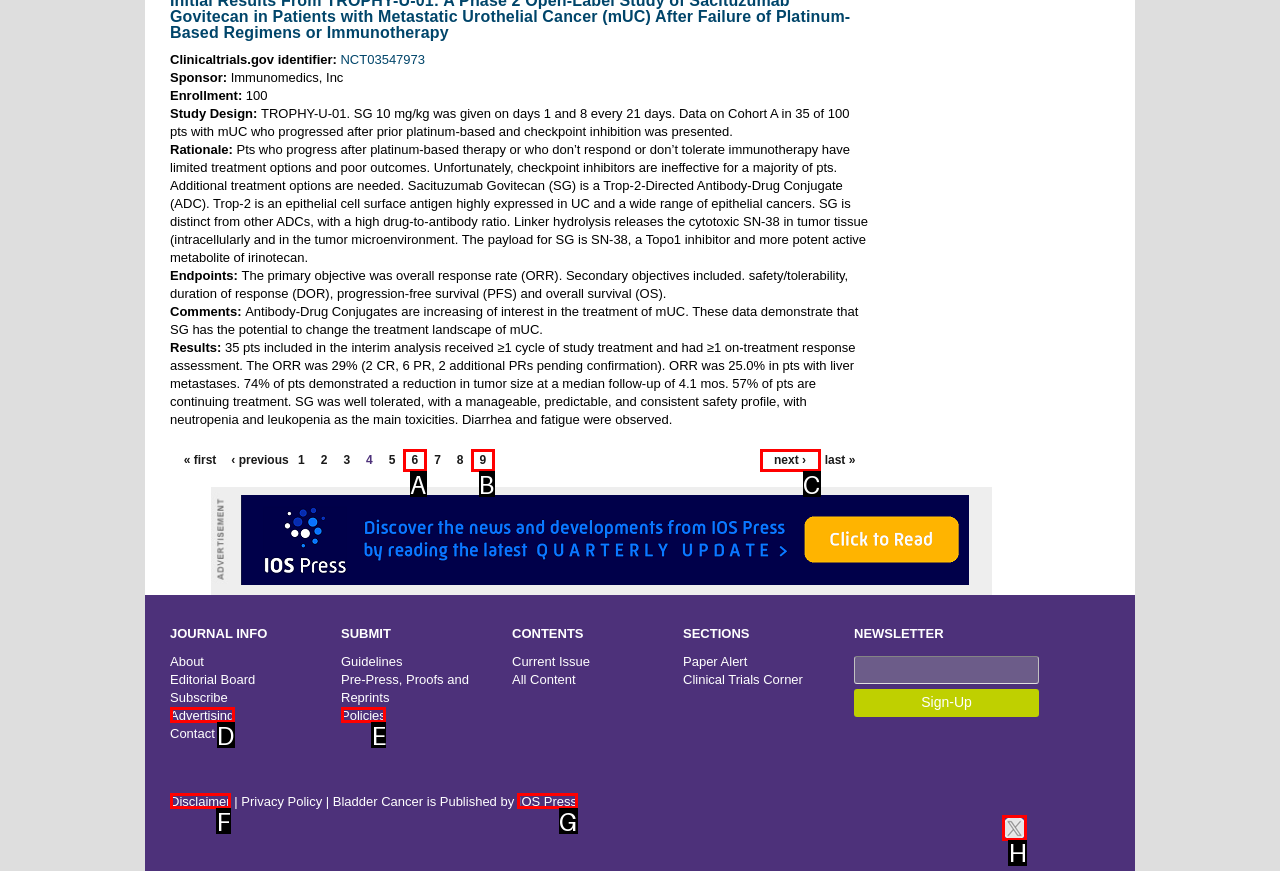Identify the appropriate lettered option to execute the following task: Learn how to 'Password Protect an Internet Notepad File'
Respond with the letter of the selected choice.

None